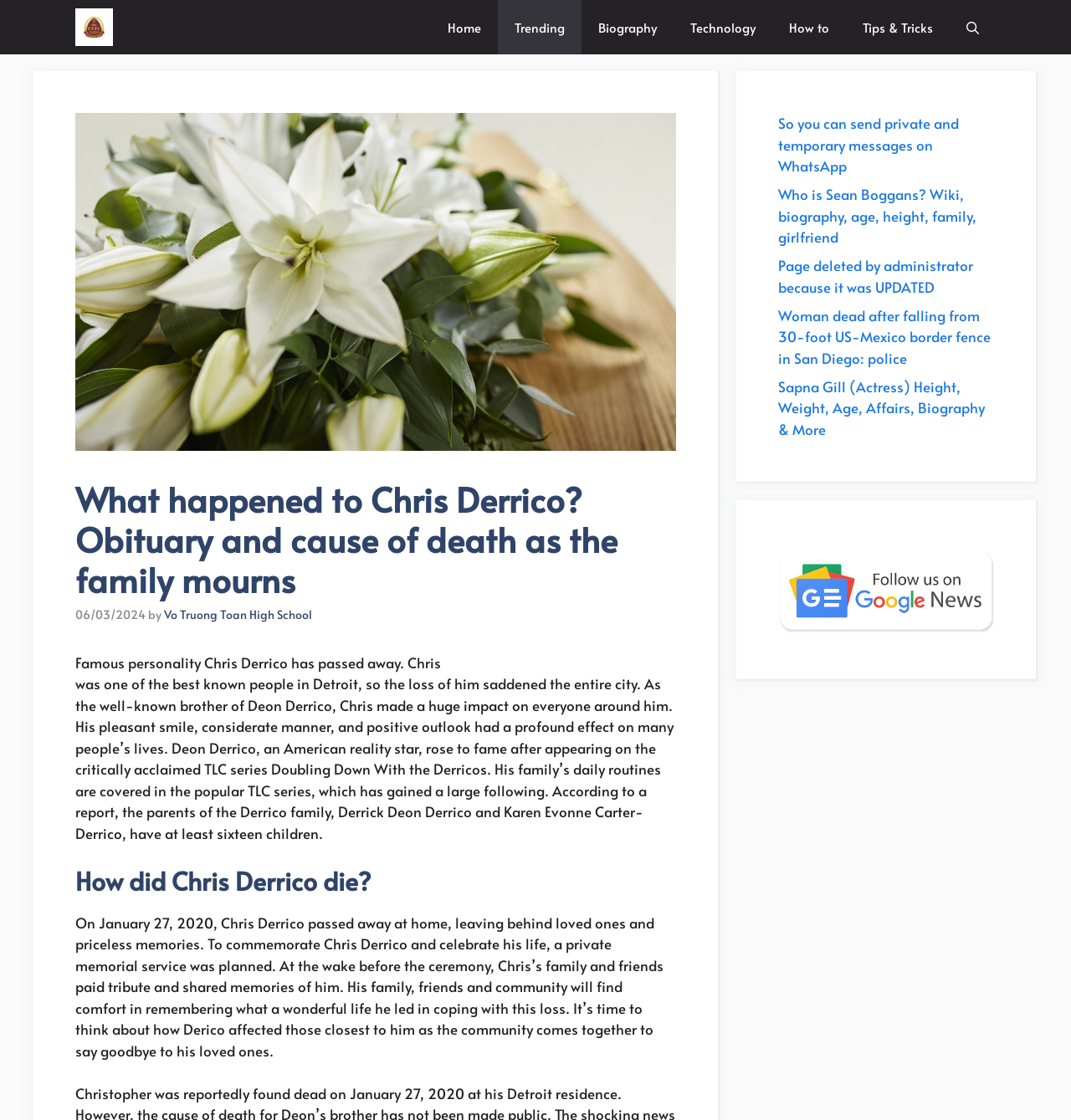Specify the bounding box coordinates of the area to click in order to follow the given instruction: "Read the article about Chris Derrico's death."

[0.07, 0.582, 0.629, 0.753]